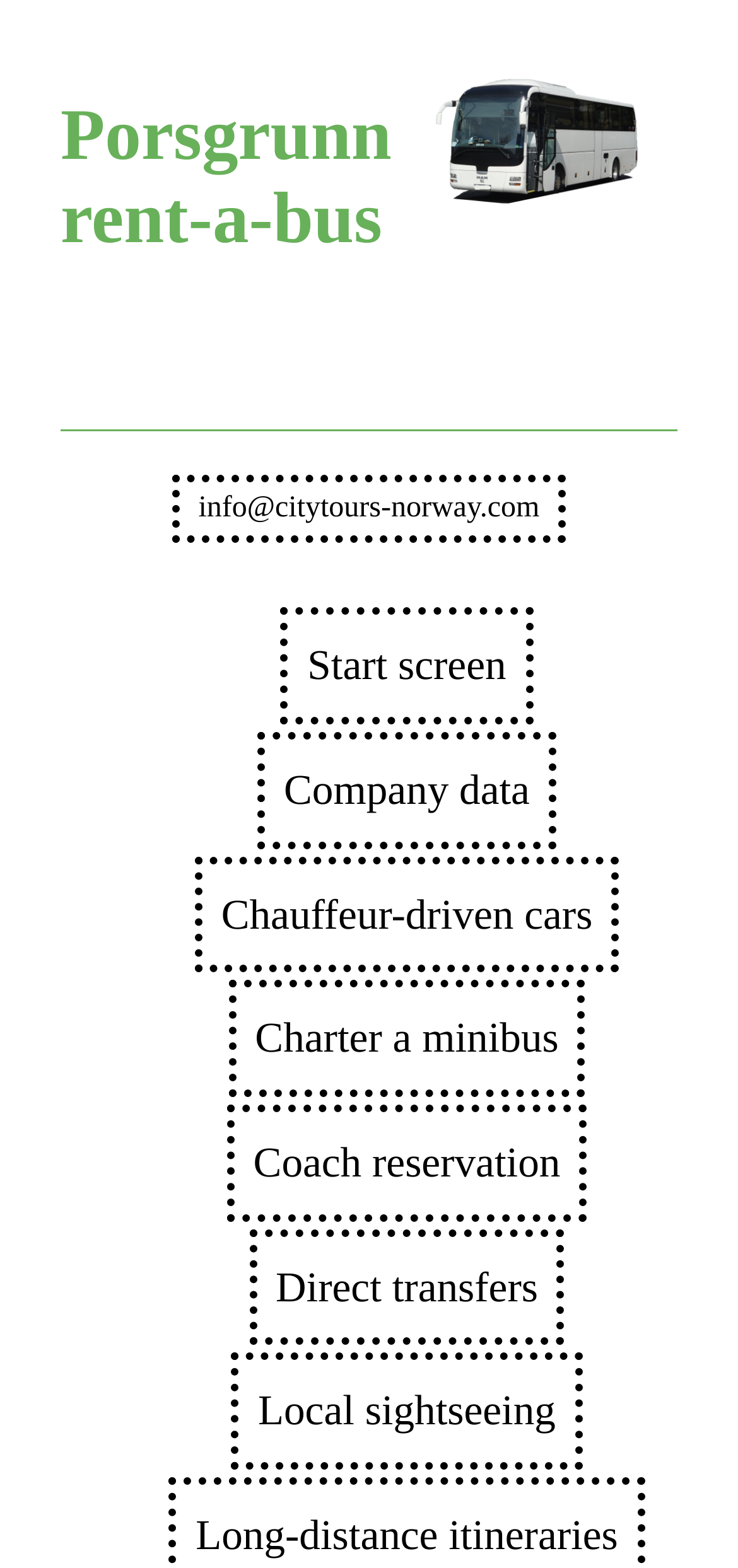Based on the image, please elaborate on the answer to the following question:
What type of vehicles are available for rent?

Based on the links provided on the webpage, it is clear that the website offers rental services for different types of vehicles, including minivans, coaches, and sedans. This can be inferred from the links 'Charter a minibus', 'Coach reservation', and 'Chauffeur-driven cars'.